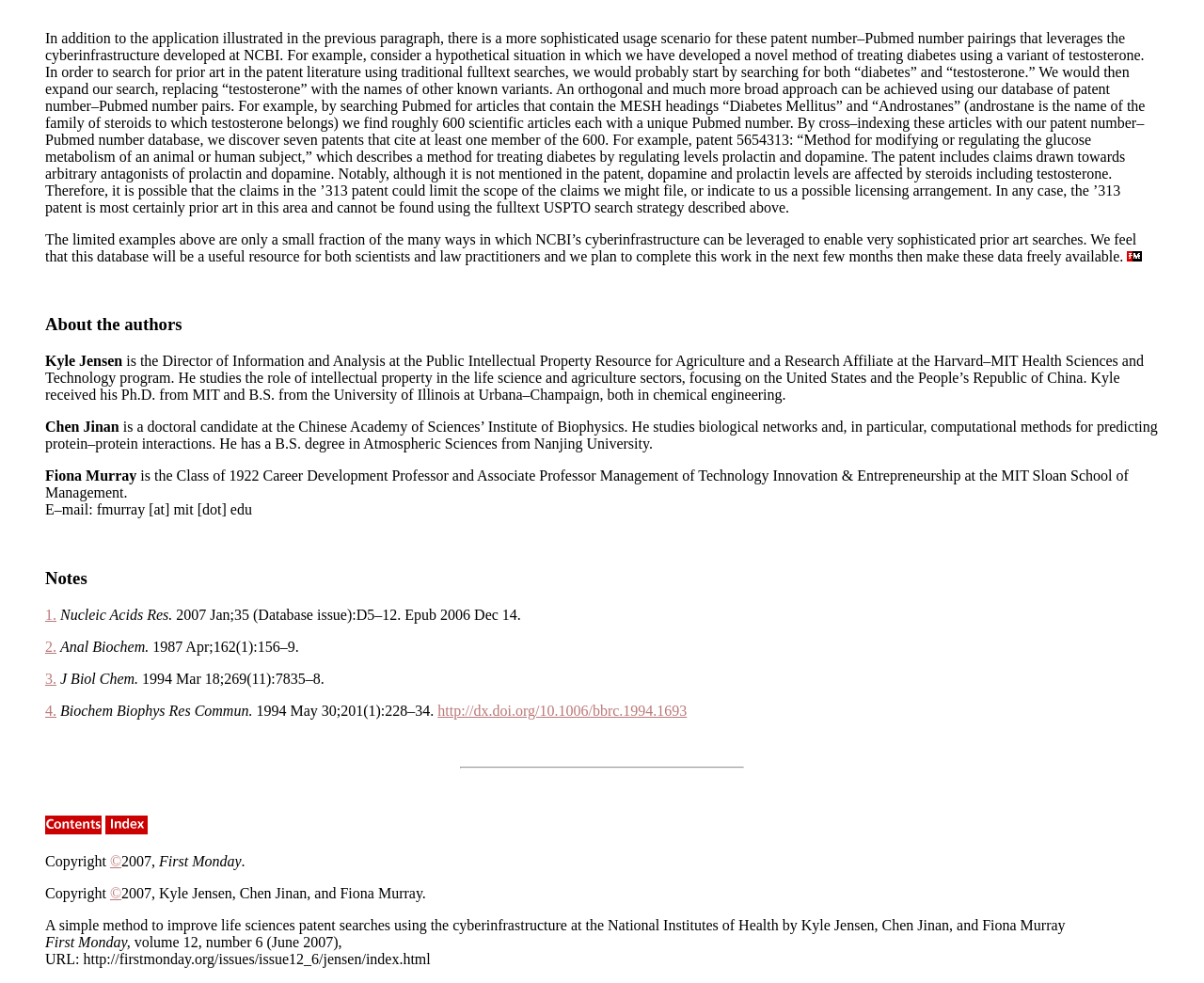Provide your answer in a single word or phrase: 
What is the volume and number of the journal 'First Monday' in which the article was published?

Volume 12, number 6